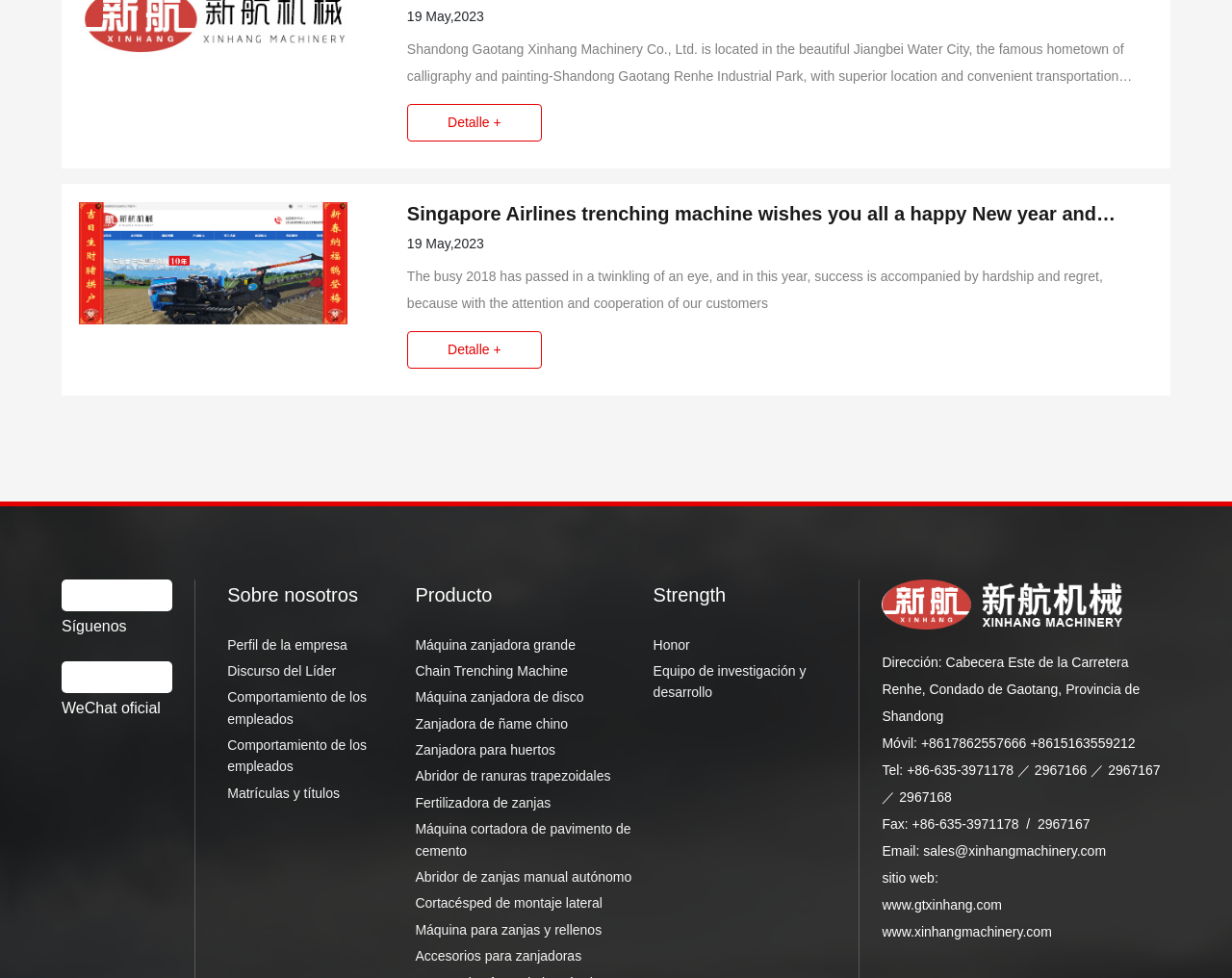What is the date of the New Year's greeting?
Examine the screenshot and reply with a single word or phrase.

19 May, 2023